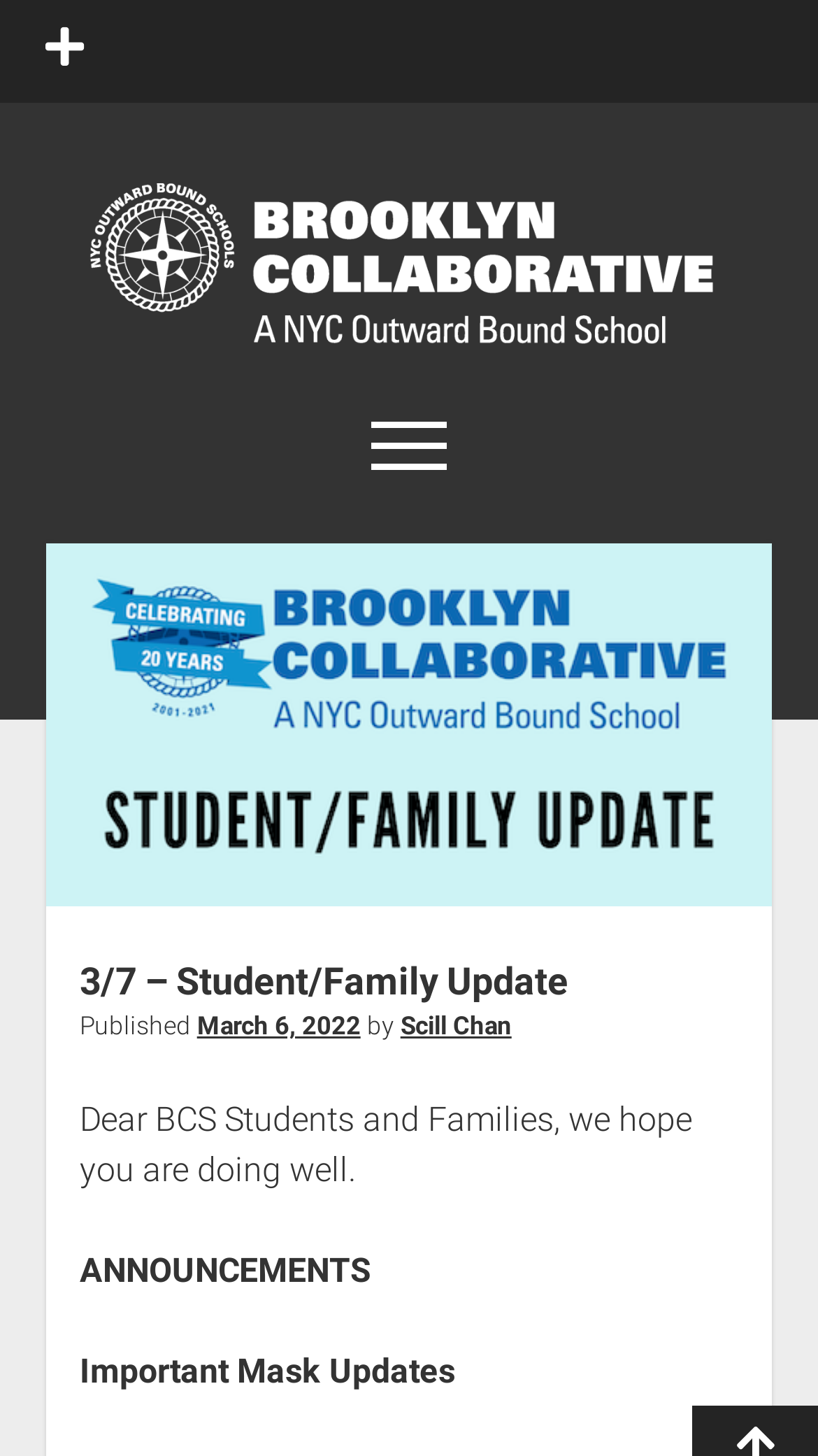Please identify the bounding box coordinates of the clickable region that I should interact with to perform the following instruction: "Check the Student Life page". The coordinates should be expressed as four float numbers between 0 and 1, i.e., [left, top, right, bottom].

[0.385, 0.534, 0.615, 0.572]